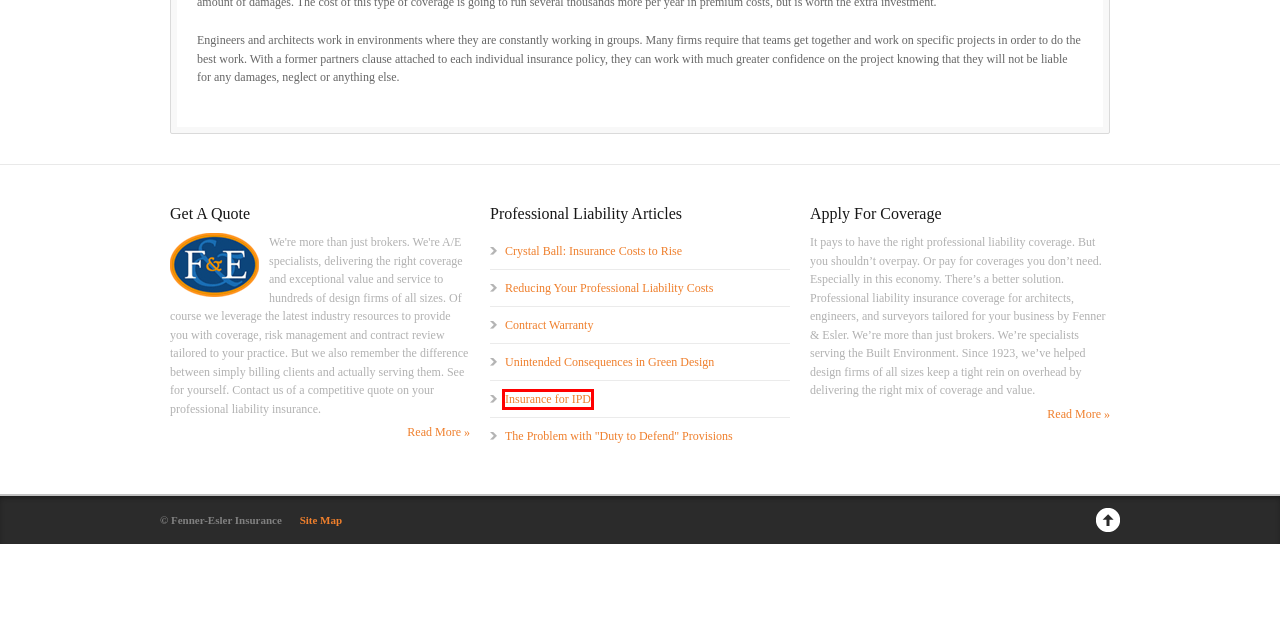Given a screenshot of a webpage with a red bounding box highlighting a UI element, determine which webpage description best matches the new webpage that appears after clicking the highlighted element. Here are the candidates:
A. Fenner-Esler  Insurance for IPD
B. Fenner-Esler  Contract Warranty
C. Fenner-Esler  Fenner & Esler Site Map
D. Fenner-Esler  Reducing your Professional Liability Costs
E. Fenner-Esler  The Problem with “Duty to Defend” Provisions
F. Fenner-Esler  Unintended Consequences in Green Design
G. Fenner-Esler  Crystal Ball: Insurance Costs to Rise
H. Fenner-Esler  Get a Quote From Fenner Esler

A